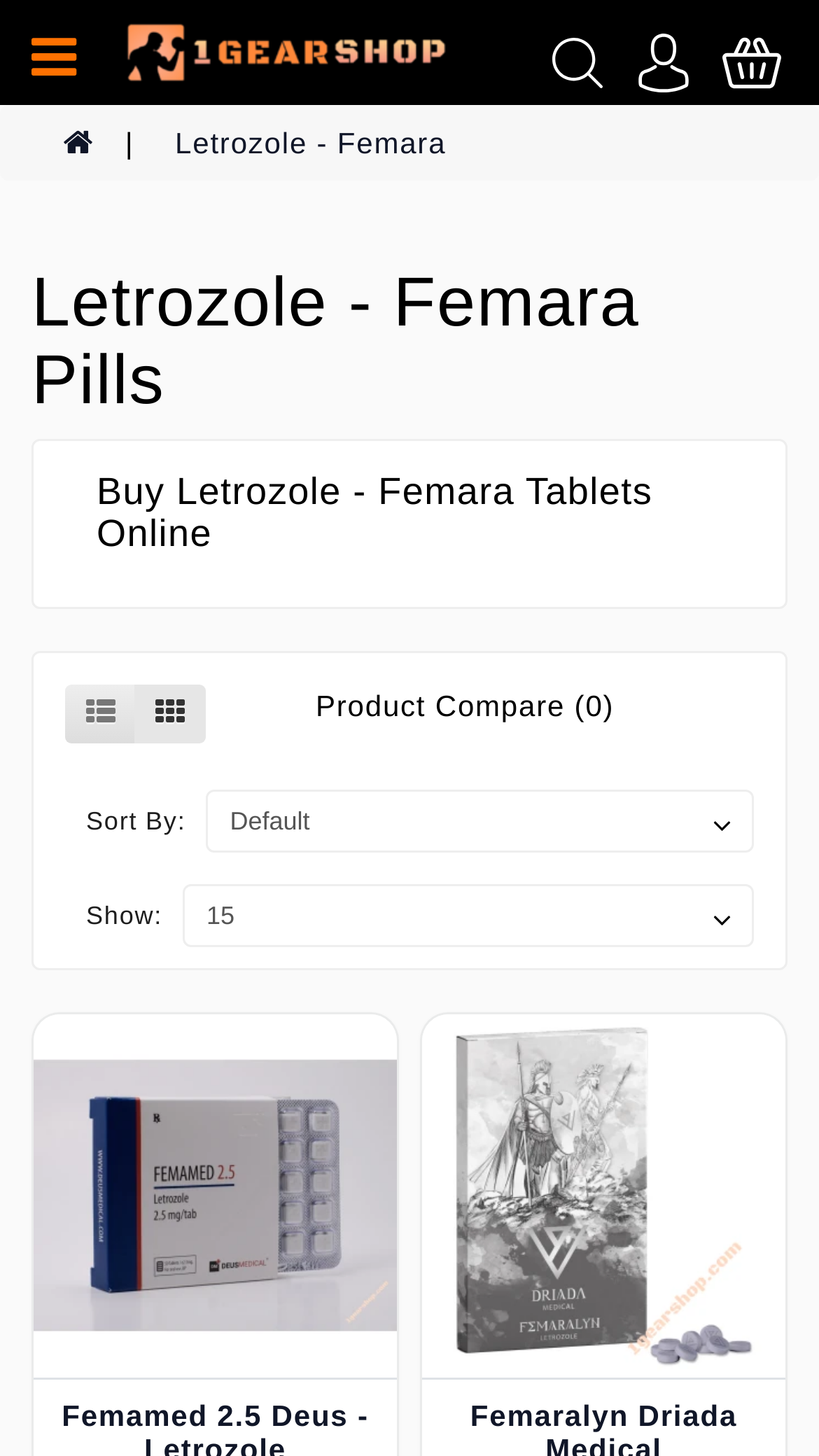Determine the bounding box coordinates in the format (top-left x, top-left y, bottom-right x, bottom-right y). Ensure all values are floating point numbers between 0 and 1. Identify the bounding box of the UI element described by: aria-label="Search"

[0.674, 0.026, 0.736, 0.061]